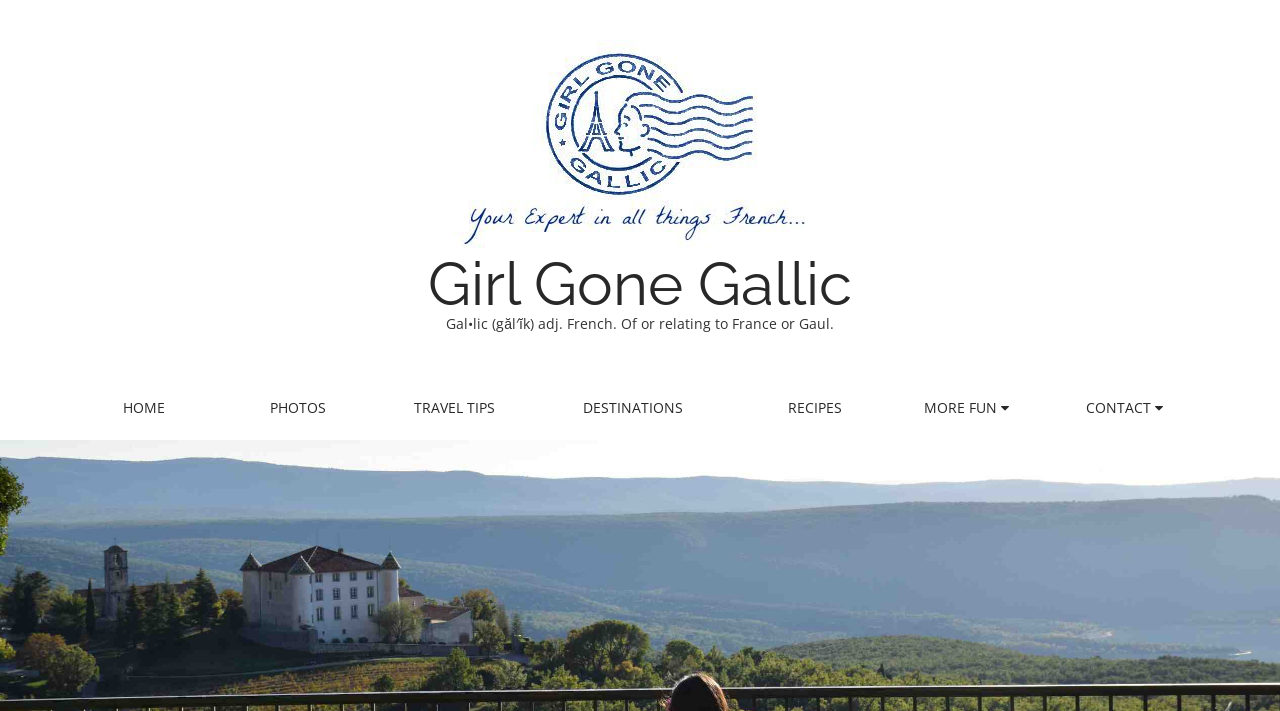Find the bounding box coordinates of the element you need to click on to perform this action: 'get travel tips'. The coordinates should be represented by four float values between 0 and 1, in the format [left, top, right, bottom].

[0.295, 0.551, 0.415, 0.596]